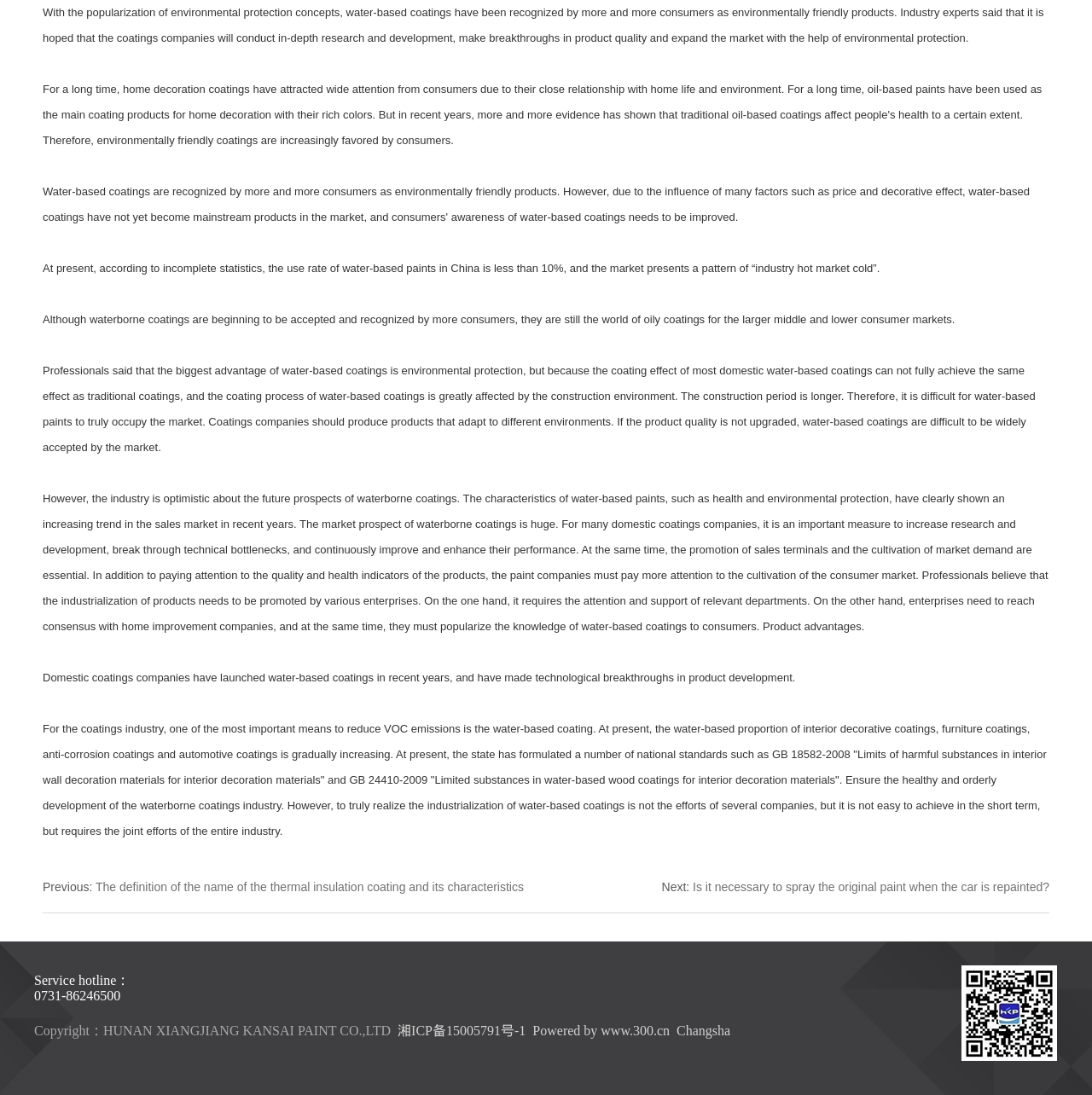Bounding box coordinates must be specified in the format (top-left x, top-left y, bottom-right x, bottom-right y). All values should be floating point numbers between 0 and 1. What are the bounding box coordinates of the UI element described as: 0731-86246500

[0.031, 0.904, 0.11, 0.916]